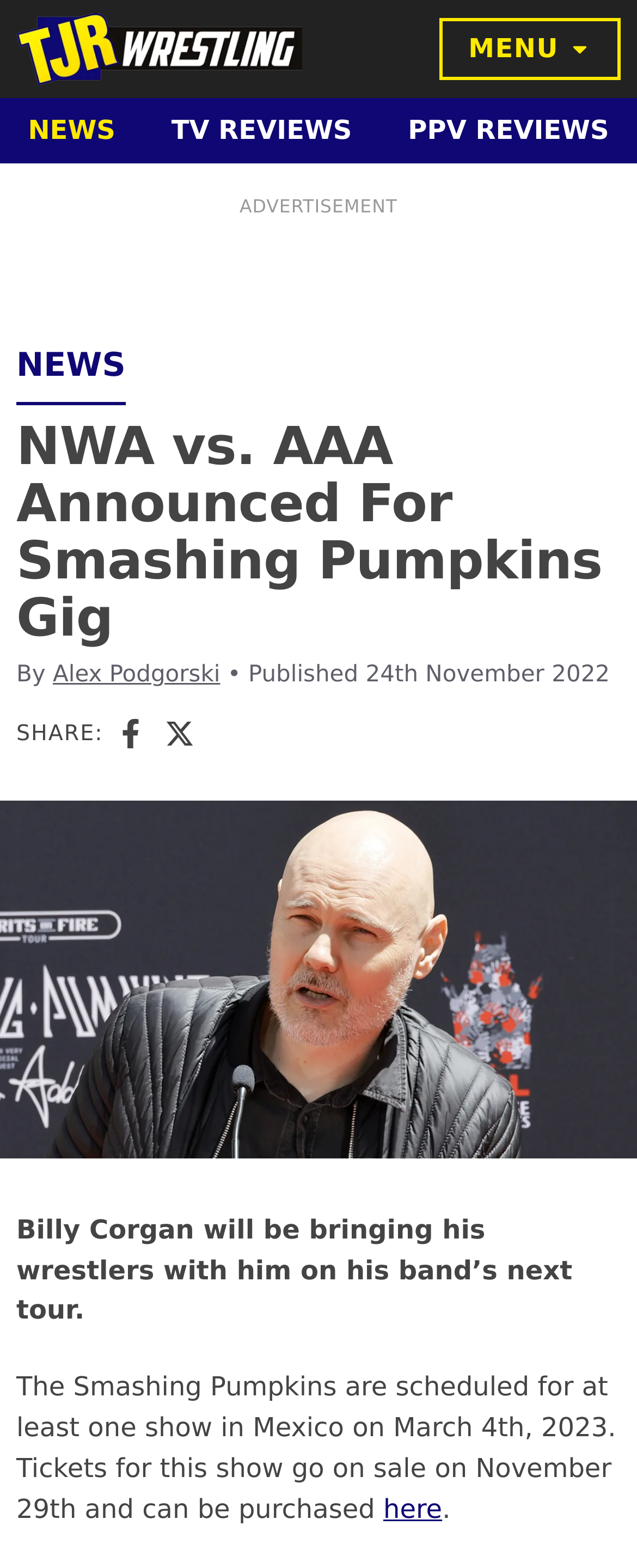Identify the bounding box coordinates for the region to click in order to carry out this instruction: "Read more about NWA vs. AAA Announced For Smashing Pumpkins Gig". Provide the coordinates using four float numbers between 0 and 1, formatted as [left, top, right, bottom].

[0.026, 0.266, 0.974, 0.413]